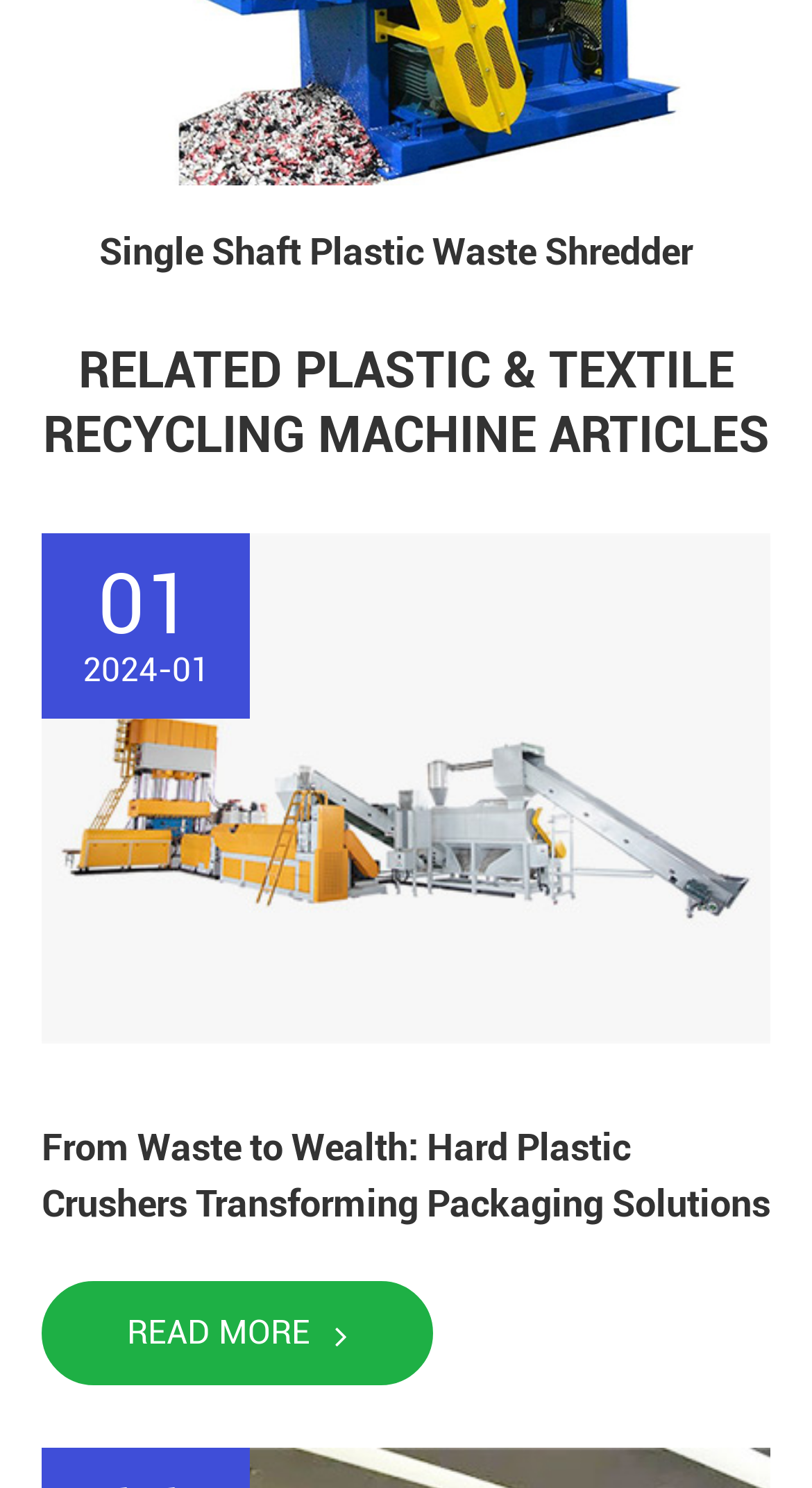Respond to the question below with a single word or phrase:
How many articles are listed on this page?

At least 1